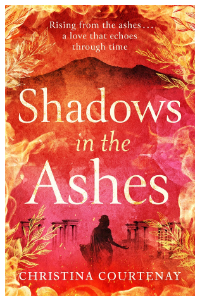What is the font color of the title?
Please describe in detail the information shown in the image to answer the question.

The font color of the title 'Shadows in the Ashes' is white, as it is described as being presented in 'bold, white typography' that stands out against the vivid backdrop.